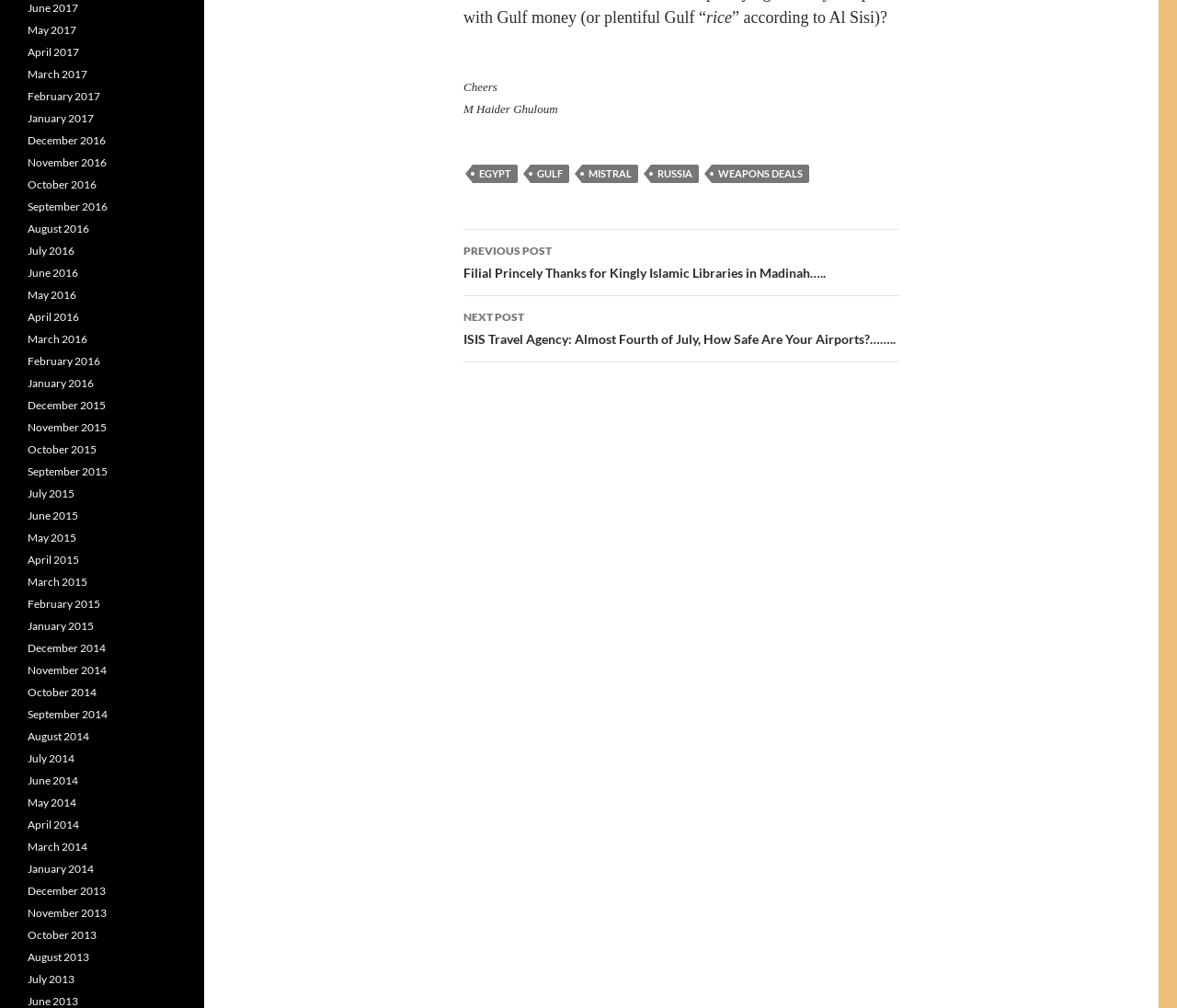What is the next post about?
Please provide a comprehensive answer based on the details in the screenshot.

The answer can be found by looking at the link element with the text 'NEXT POST ISIS Travel Agency: Almost Fourth of July, How Safe Are Your Airports?……..', which is located below the post navigation heading.